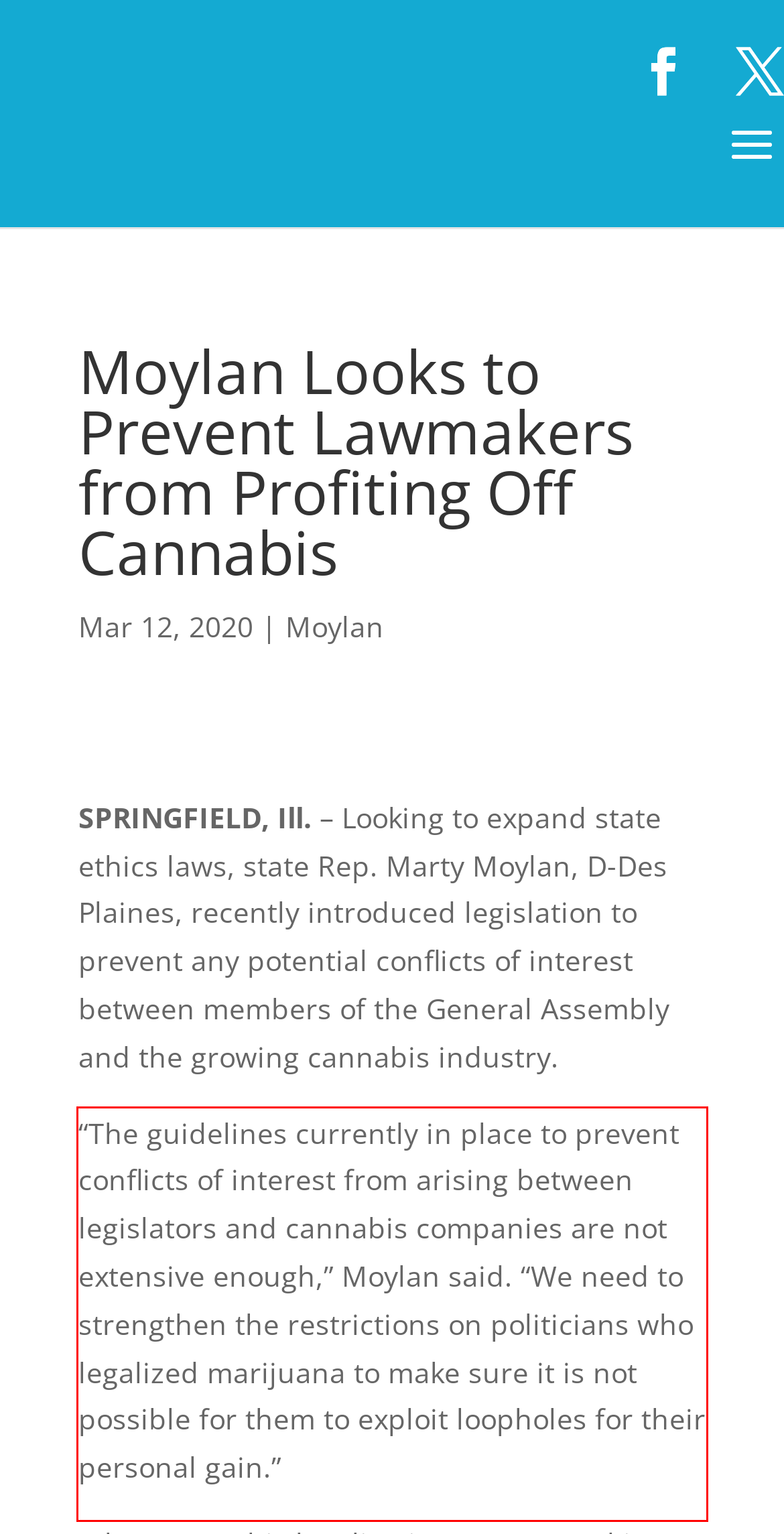Please perform OCR on the UI element surrounded by the red bounding box in the given webpage screenshot and extract its text content.

“The guidelines currently in place to prevent conflicts of interest from arising between legislators and cannabis companies are not extensive enough,” Moylan said. “We need to strengthen the restrictions on politicians who legalized marijuana to make sure it is not possible for them to exploit loopholes for their personal gain.”